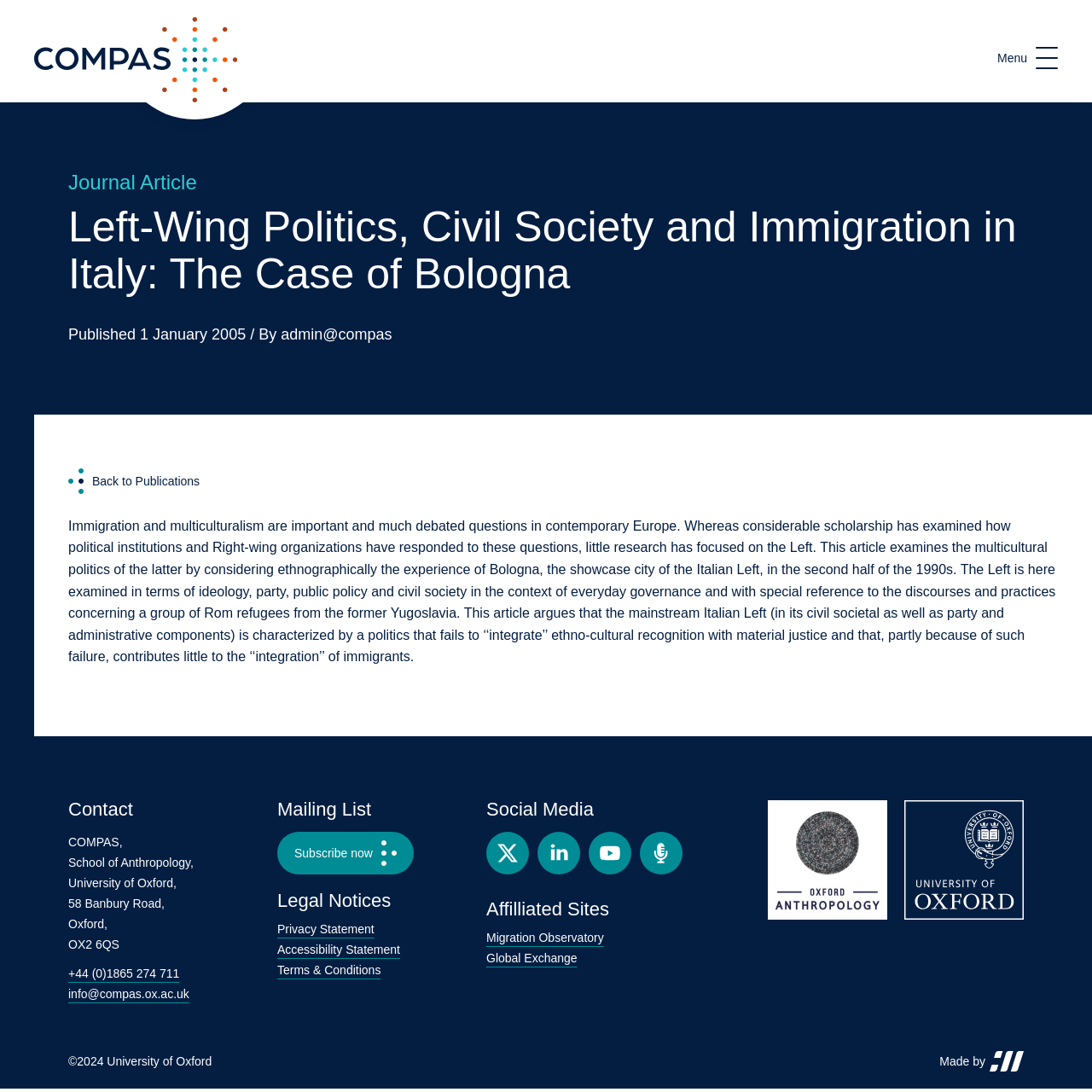Locate the bounding box coordinates of the region to be clicked to comply with the following instruction: "Contact COMPAS". The coordinates must be four float numbers between 0 and 1, in the form [left, top, right, bottom].

[0.062, 0.733, 0.223, 0.75]